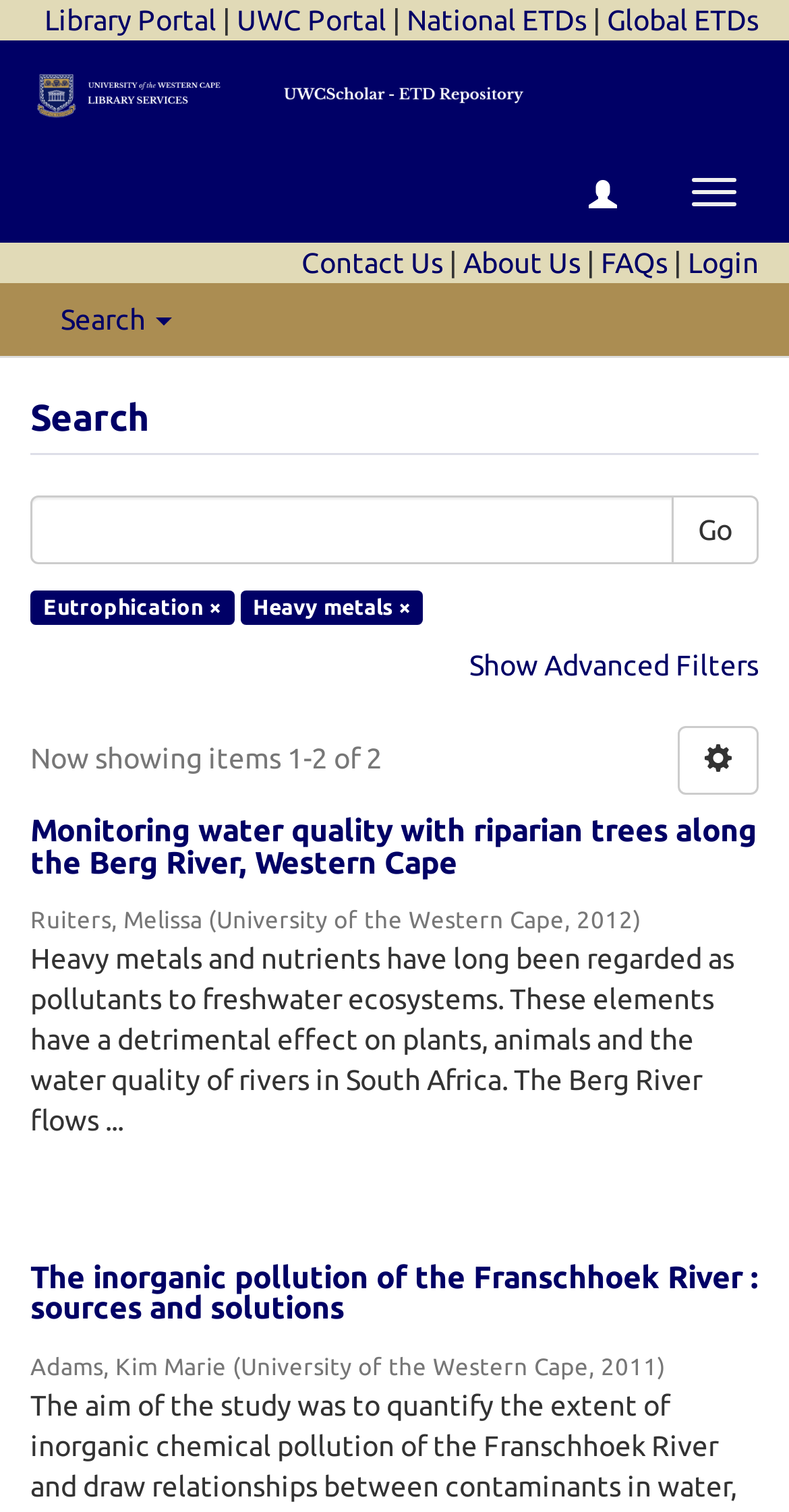What is the name of the link above the search bar?
Based on the image, give a one-word or short phrase answer.

Library Portal